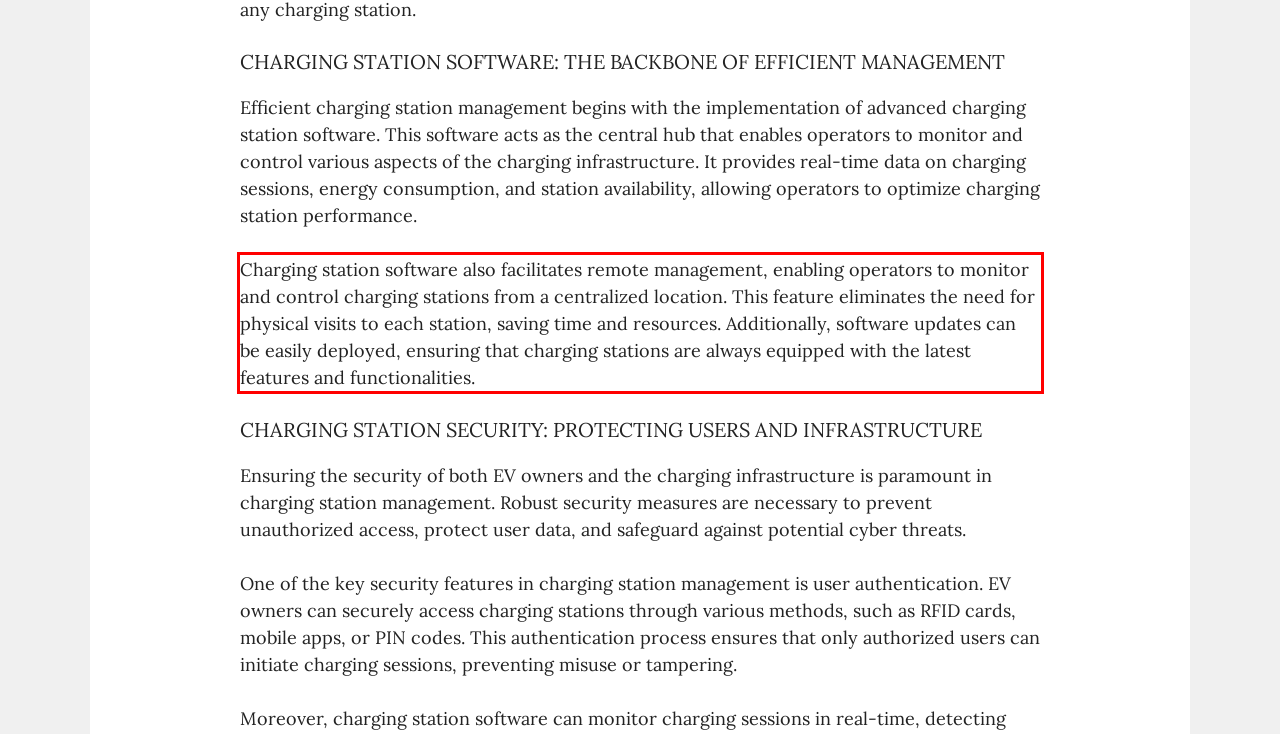Examine the screenshot of the webpage, locate the red bounding box, and generate the text contained within it.

Charging station software also facilitates remote management, enabling operators to monitor and control charging stations from a centralized location. This feature eliminates the need for physical visits to each station, saving time and resources. Additionally, software updates can be easily deployed, ensuring that charging stations are always equipped with the latest features and functionalities.